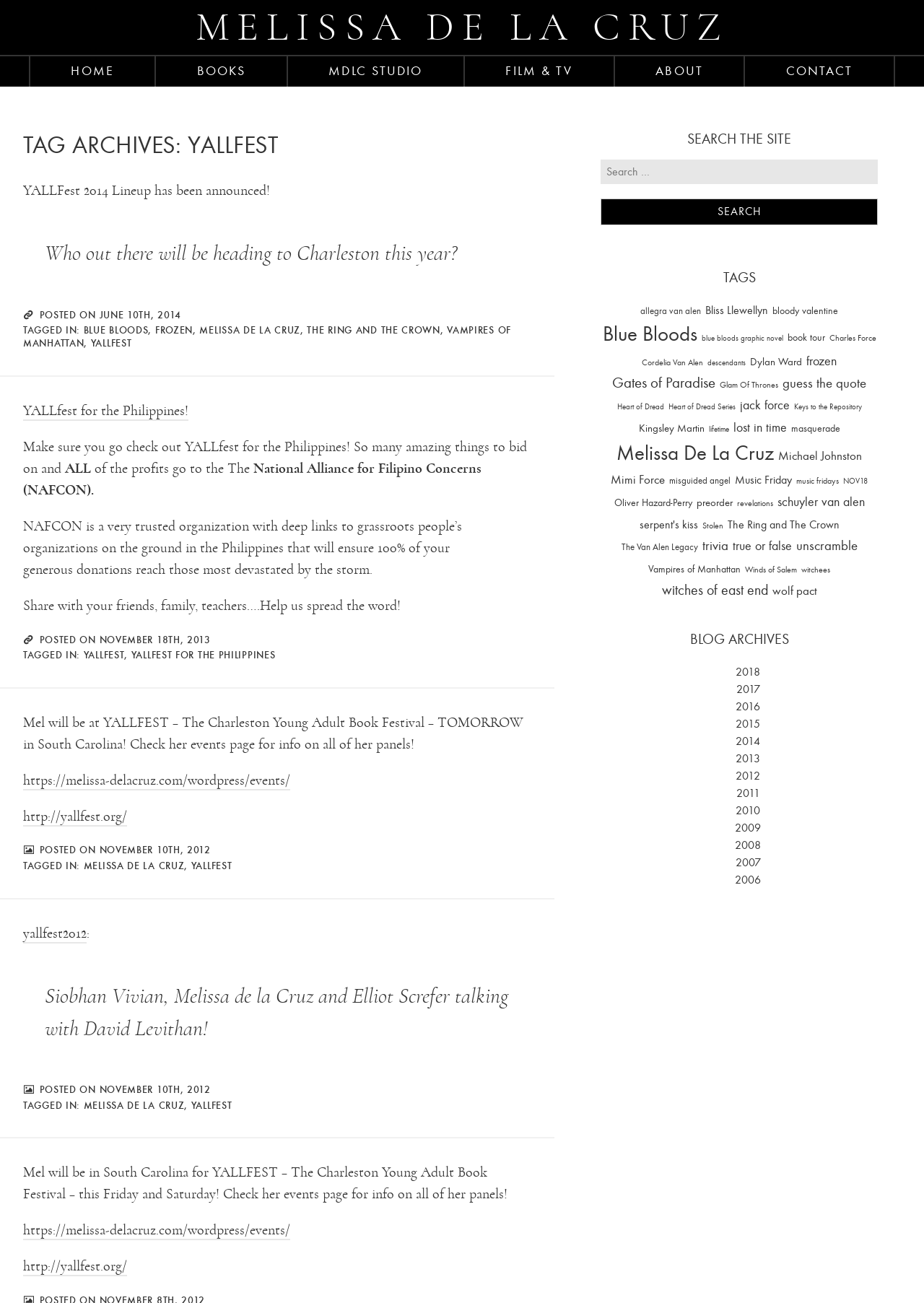Please identify the bounding box coordinates of the element's region that needs to be clicked to fulfill the following instruction: "Click on the 'MELISSA DE LA CRUZ' link". The bounding box coordinates should consist of four float numbers between 0 and 1, i.e., [left, top, right, bottom].

[0.211, 0.002, 0.789, 0.04]